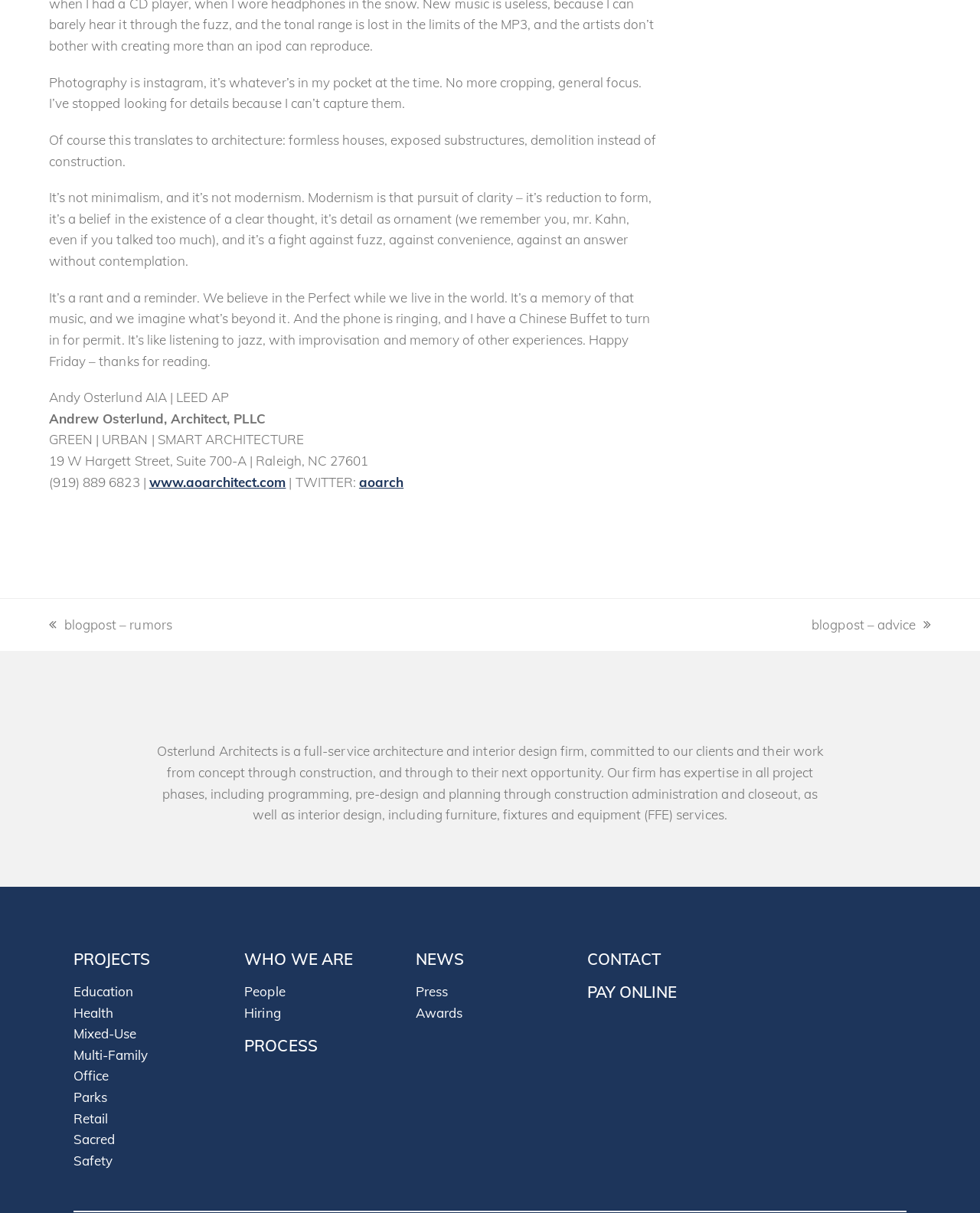Find the bounding box coordinates of the element to click in order to complete the given instruction: "View projects."

[0.075, 0.782, 0.153, 0.799]